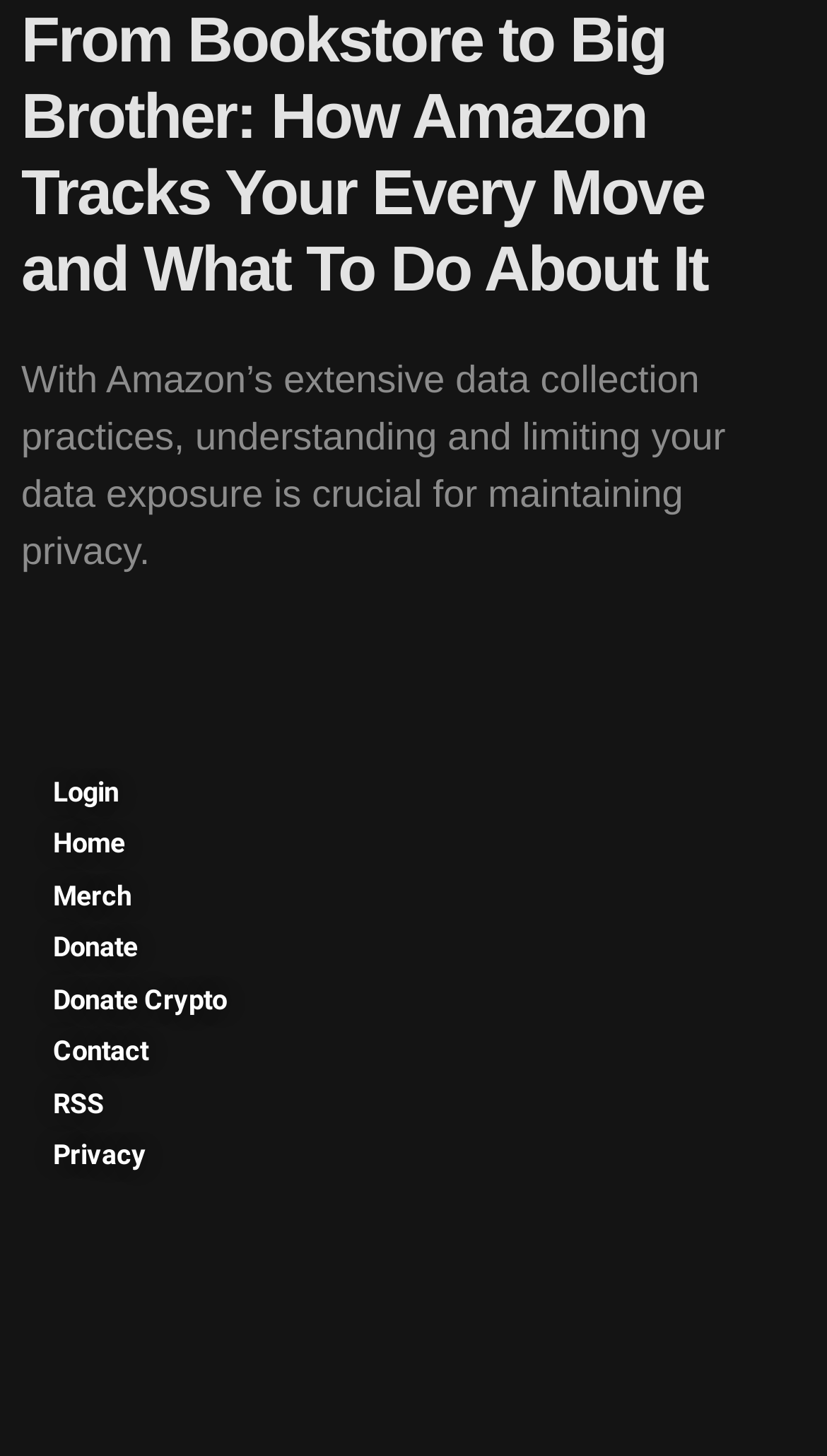How many navigation links are available? Examine the screenshot and reply using just one word or a brief phrase.

8